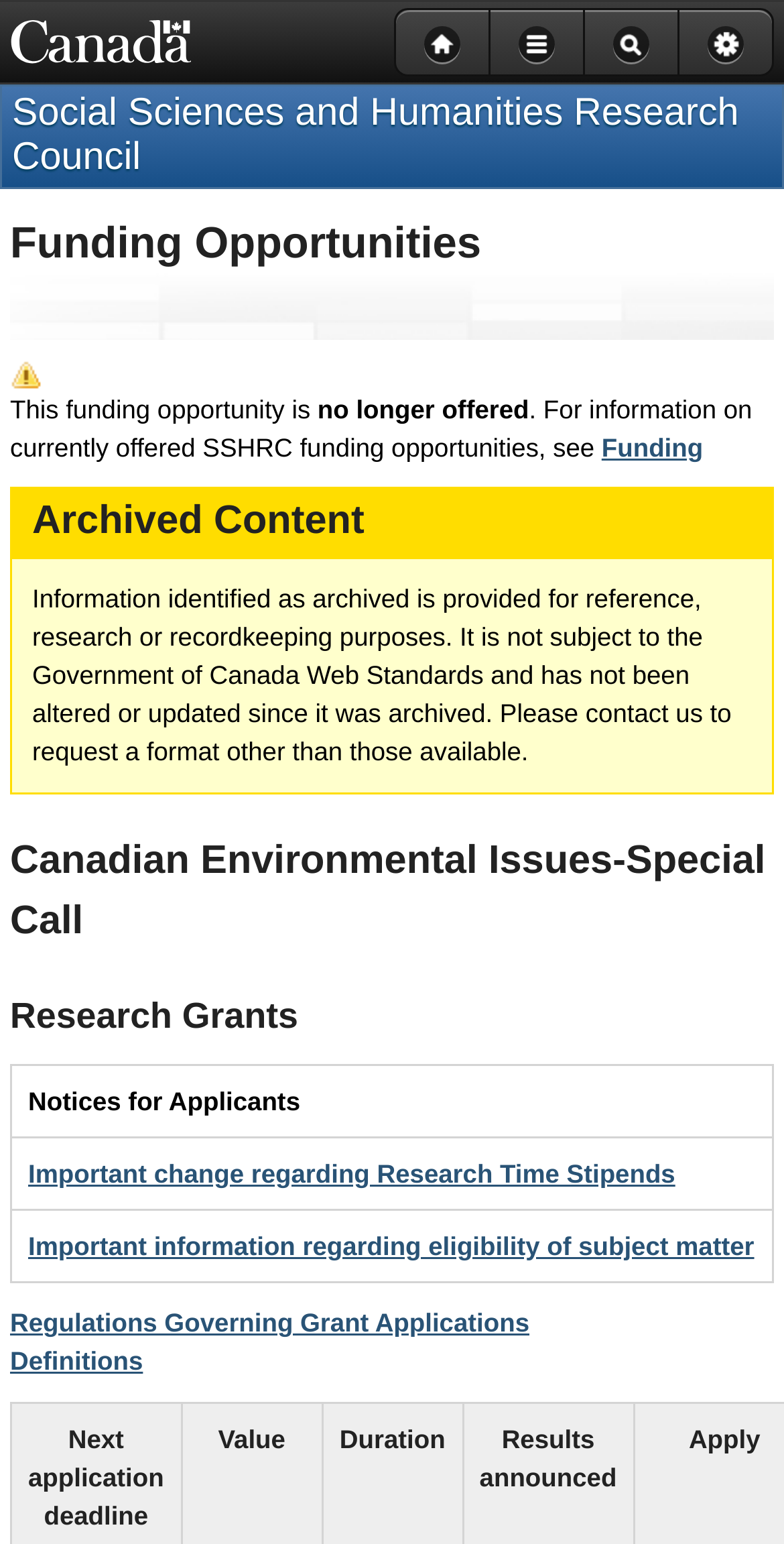Please predict the bounding box coordinates of the element's region where a click is necessary to complete the following instruction: "Visit University of Florida Health's Facebook page". The coordinates should be represented by four float numbers between 0 and 1, i.e., [left, top, right, bottom].

None